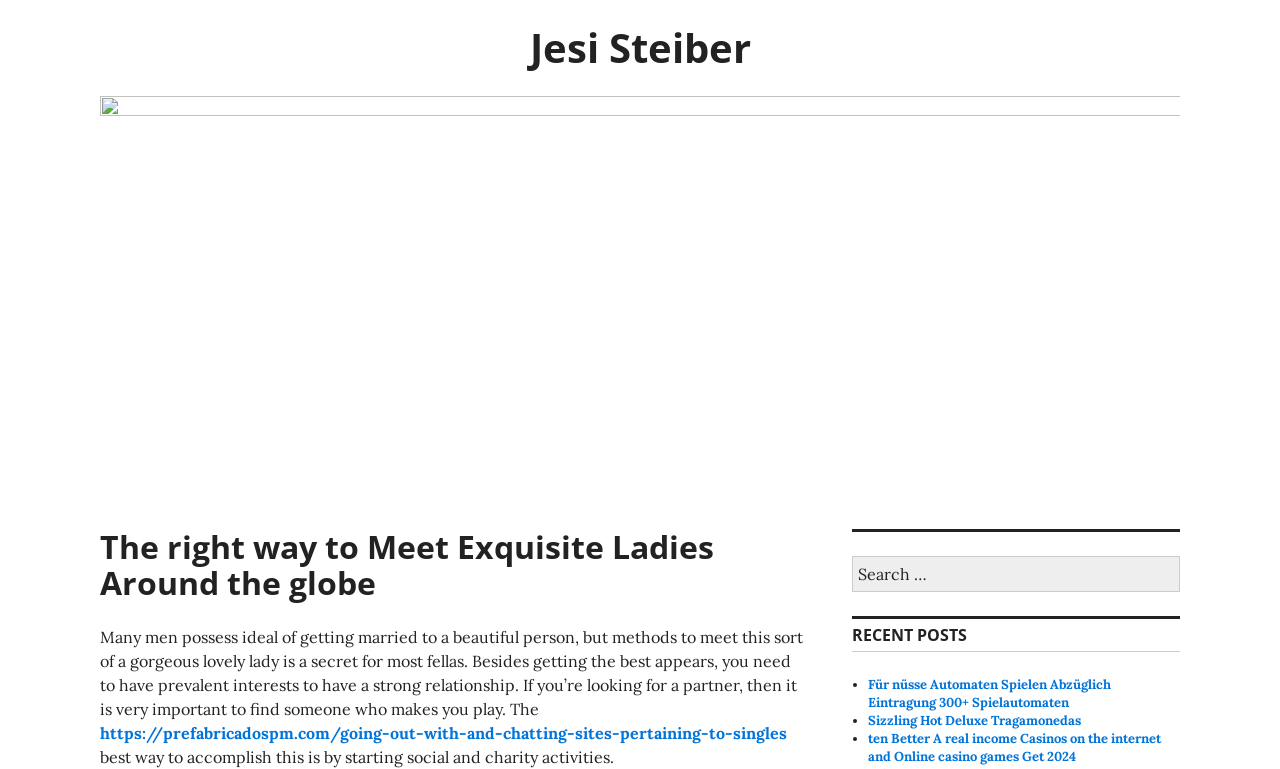Please provide a short answer using a single word or phrase for the question:
What is the purpose of the website?

Meet exquisite ladies